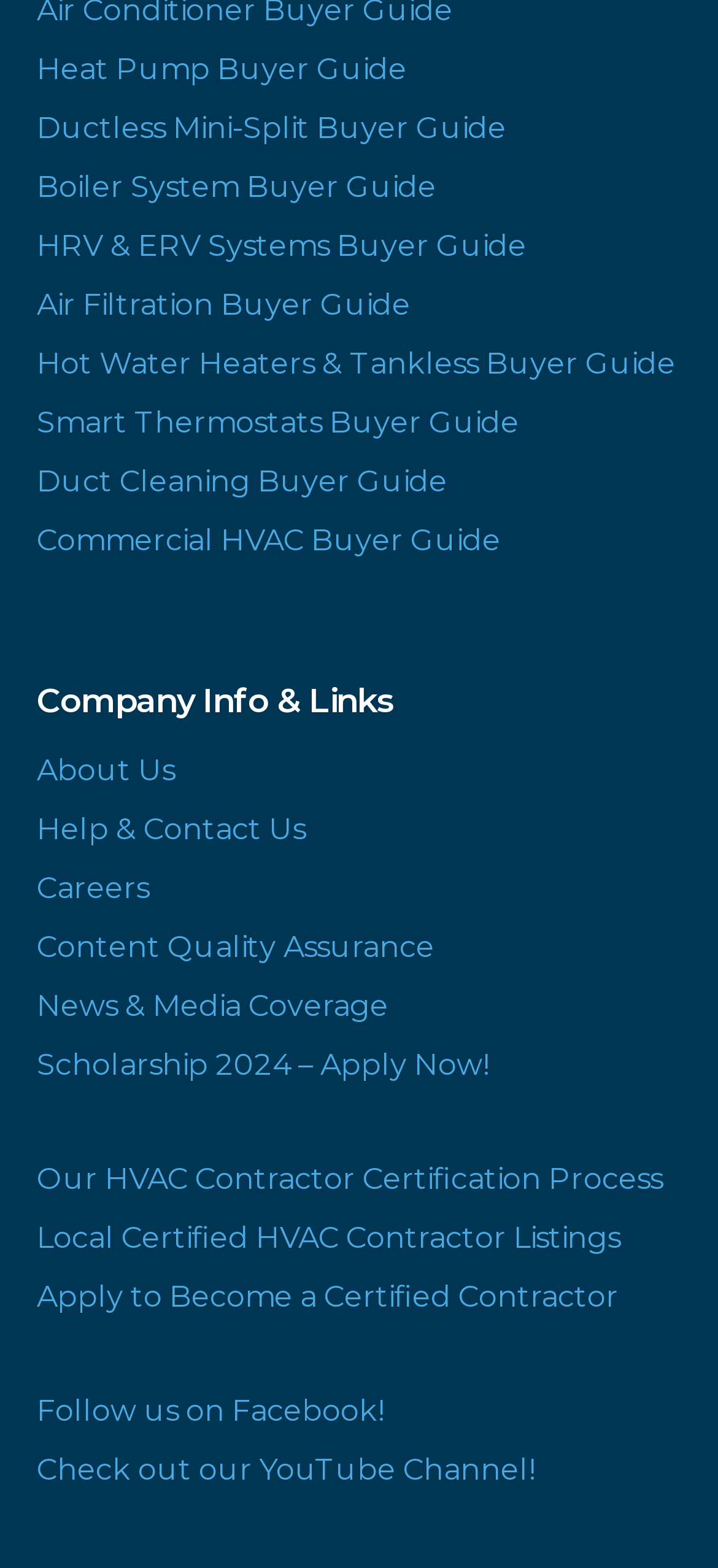How many buyer guides are available? Please answer the question using a single word or phrase based on the image.

9